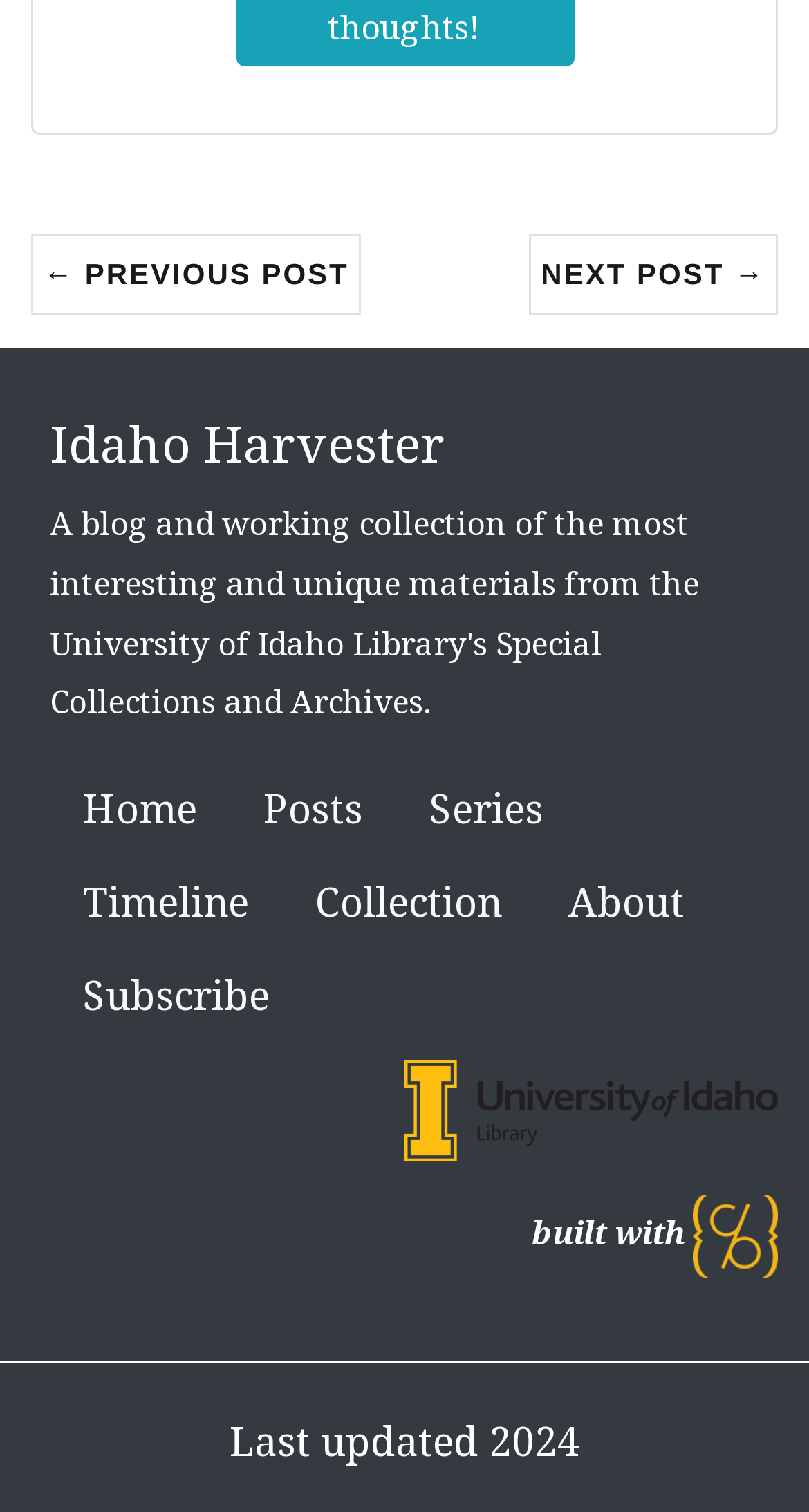Refer to the image and offer a detailed explanation in response to the question: What is the name of the current post?

The current post's name can be determined by looking at the heading element, which contains the text 'Idaho Harvester'. This heading element is a child of the root element and has a bounding box with coordinates [0.062, 0.275, 0.938, 0.314].